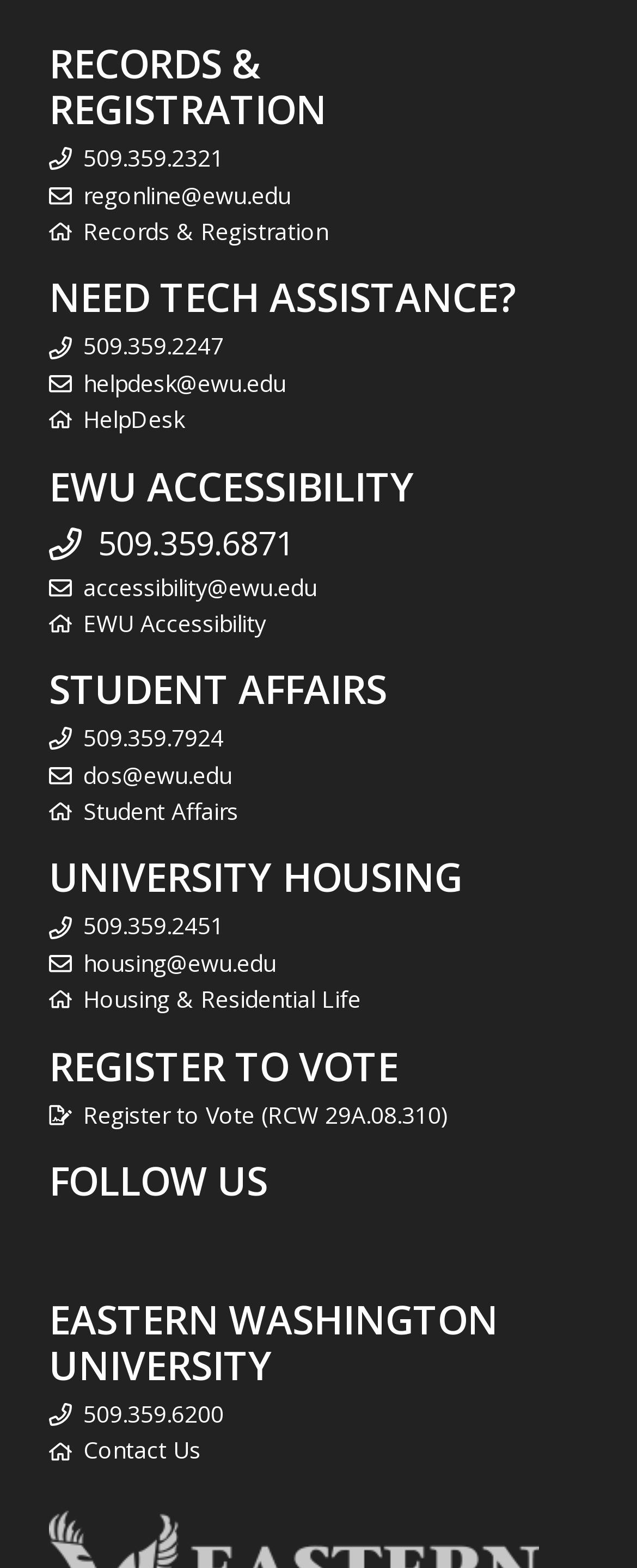Please identify the bounding box coordinates of the element that needs to be clicked to perform the following instruction: "Visit the EWU Accessibility page".

[0.131, 0.387, 0.418, 0.407]